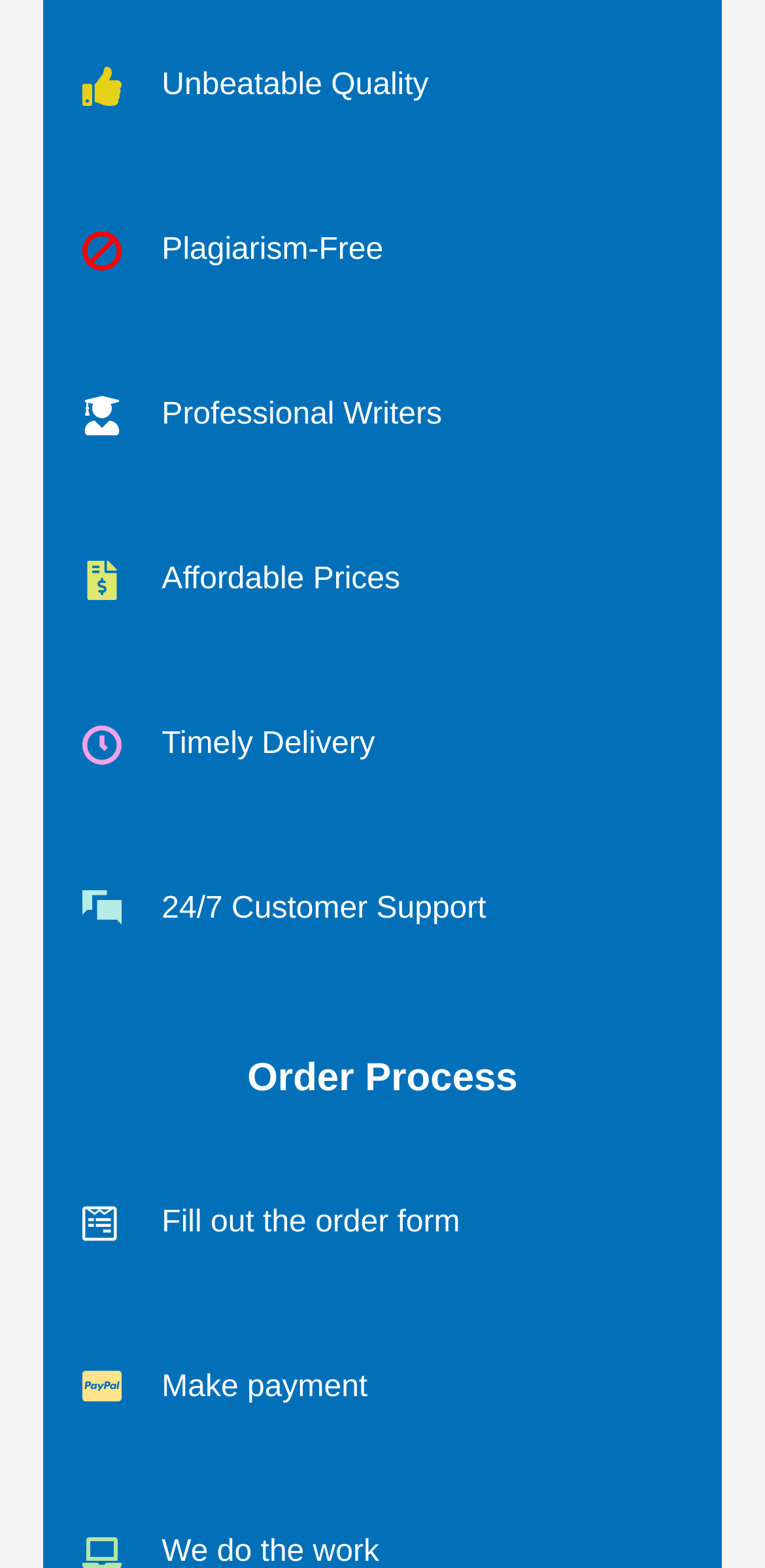What kind of support is available to customers?
Please provide a single word or phrase based on the screenshot.

24/7 Customer Support